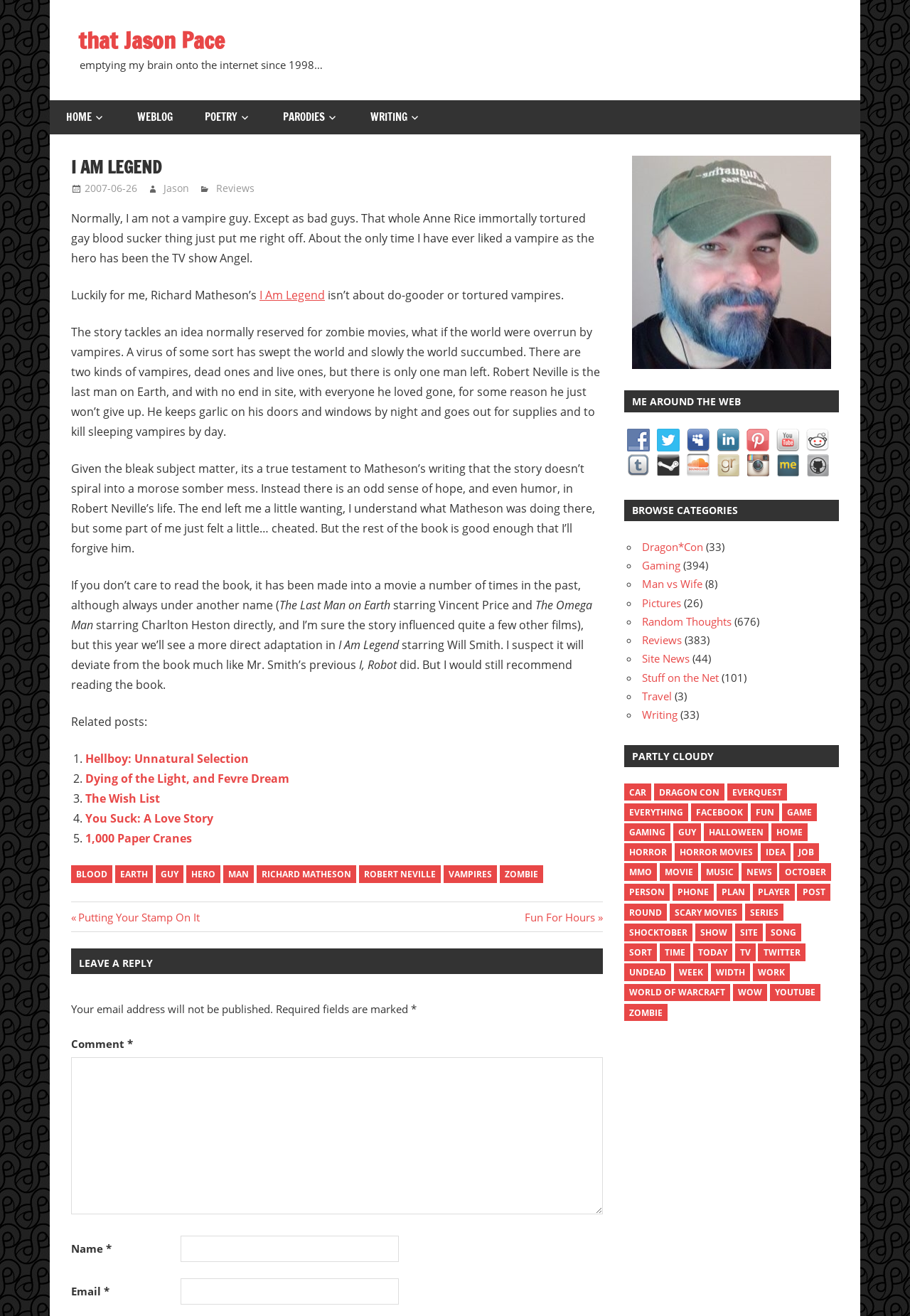What is the name of the book being reviewed?
Look at the image and answer with only one word or phrase.

I Am Legend